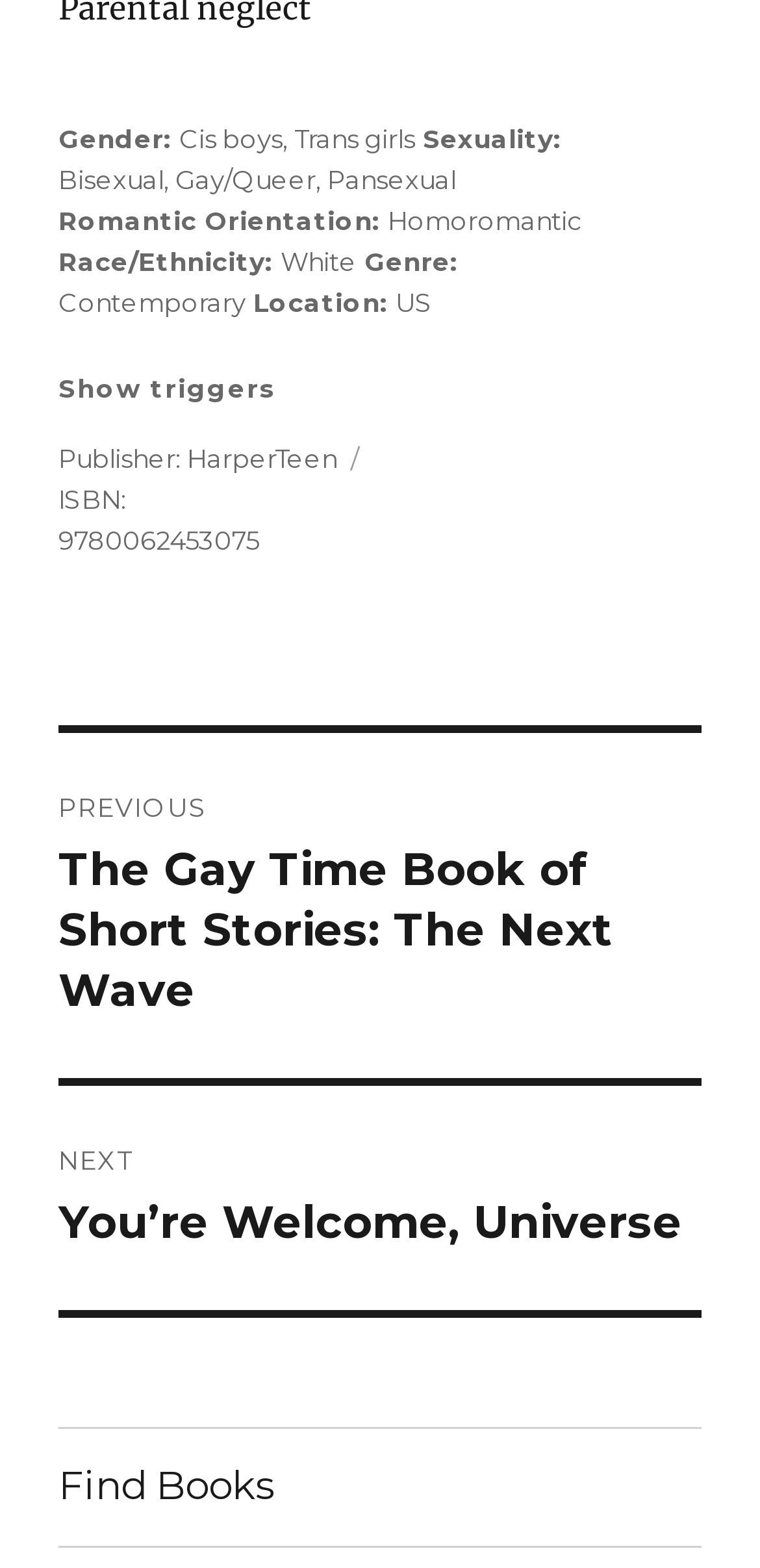Based on the image, provide a detailed response to the question:
What is the previous post?

I found the answer by looking at the post navigation section and saw that the previous post is 'The Gay Time Book of Short Stories: The Next Wave'.